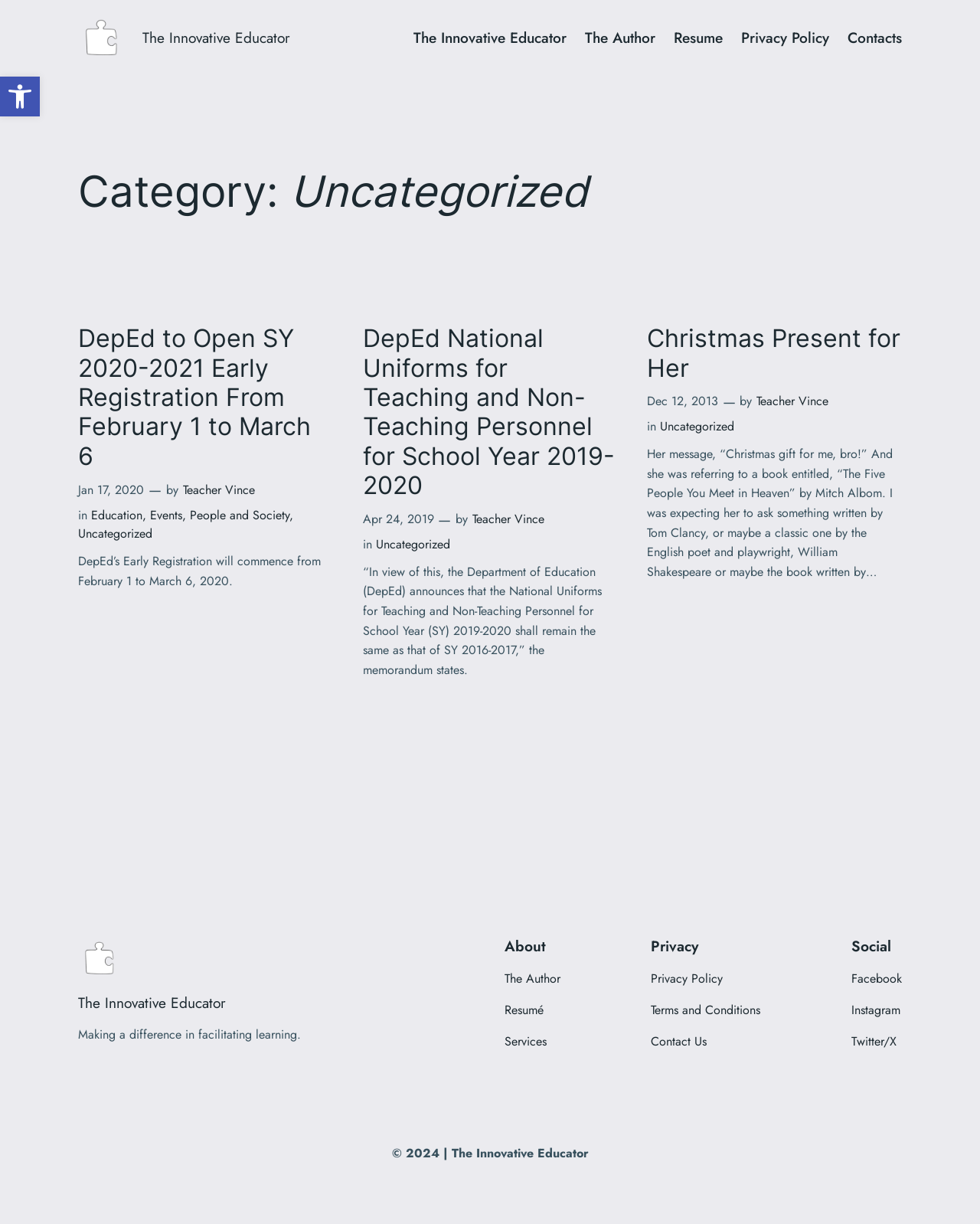Determine the coordinates of the bounding box for the clickable area needed to execute this instruction: "Select finish".

None